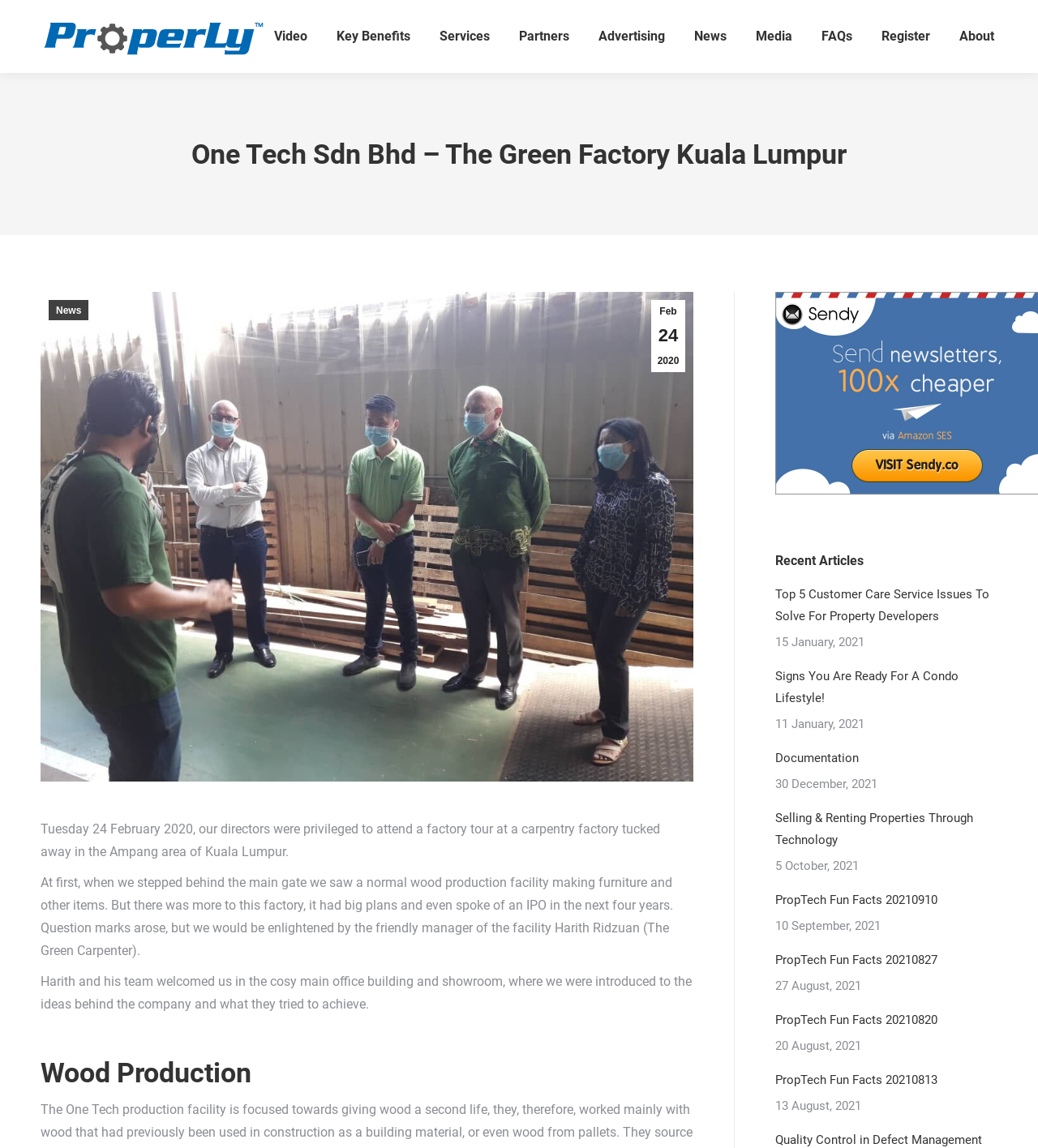What is the purpose of the 'Go to Top' link?
Kindly offer a detailed explanation using the data available in the image.

The 'Go to Top' link is located at the bottom of the webpage and allows users to quickly scroll back to the top of the webpage, providing a convenient navigation feature.